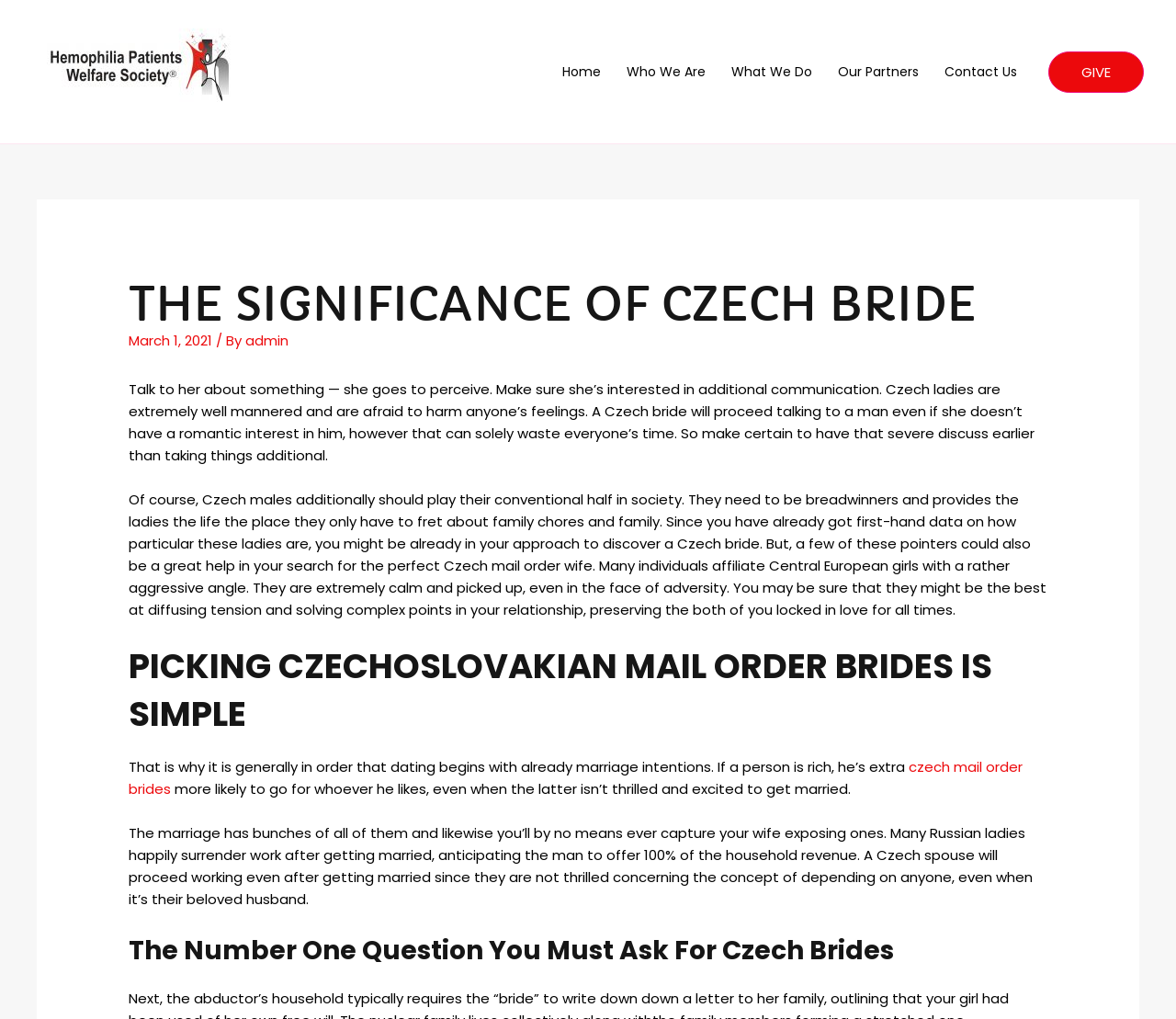Using the information in the image, give a comprehensive answer to the question: 
What is the text of the first link in the navigation?

I looked at the navigation section of the webpage, which is located at [0.467, 0.039, 0.876, 0.102]. The first link in the navigation section is 'Home', which is located at [0.467, 0.039, 0.522, 0.102].